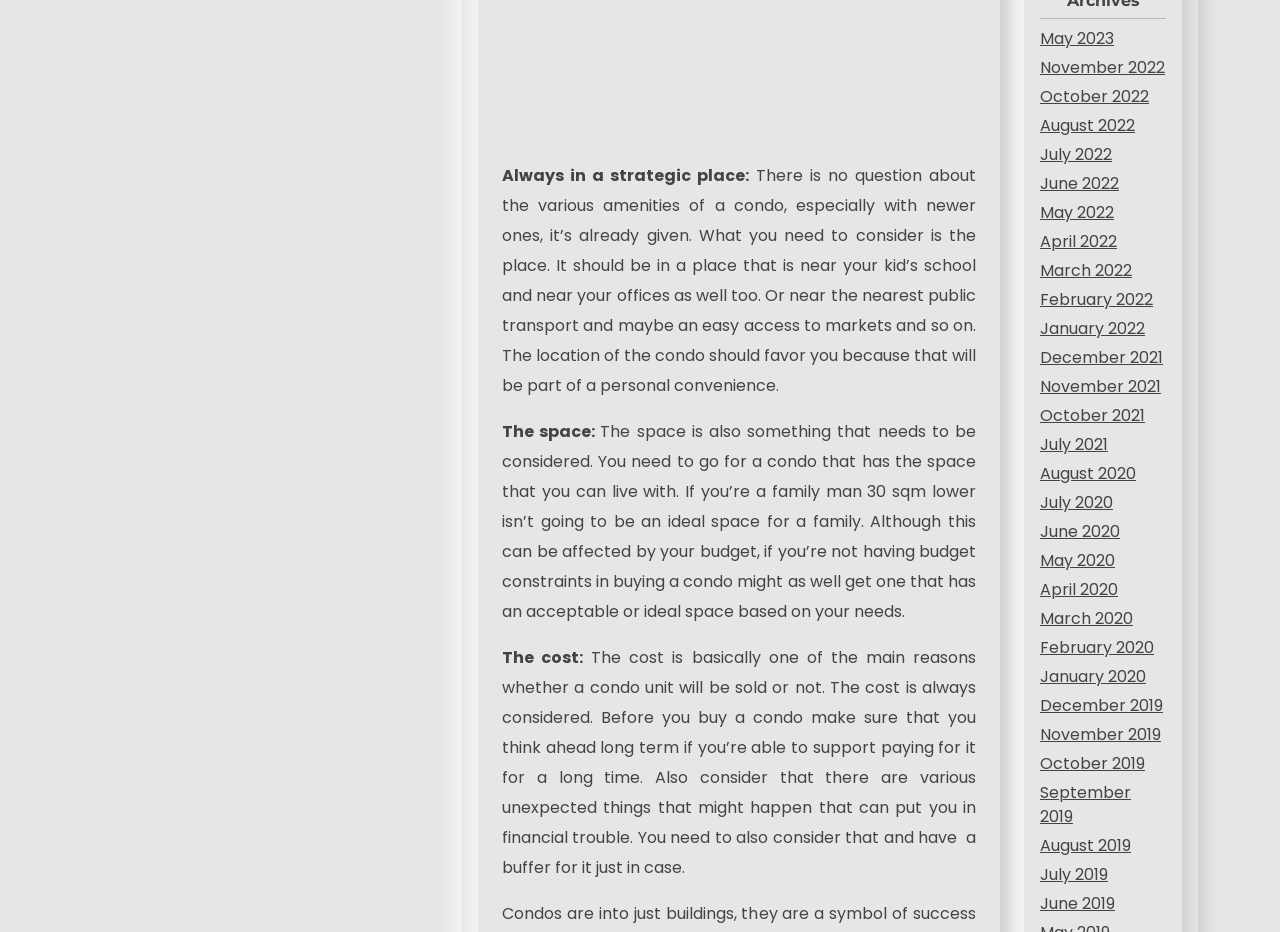Show the bounding box coordinates for the element that needs to be clicked to execute the following instruction: "View November 2022 archives". Provide the coordinates in the form of four float numbers between 0 and 1, i.e., [left, top, right, bottom].

[0.812, 0.06, 0.91, 0.085]